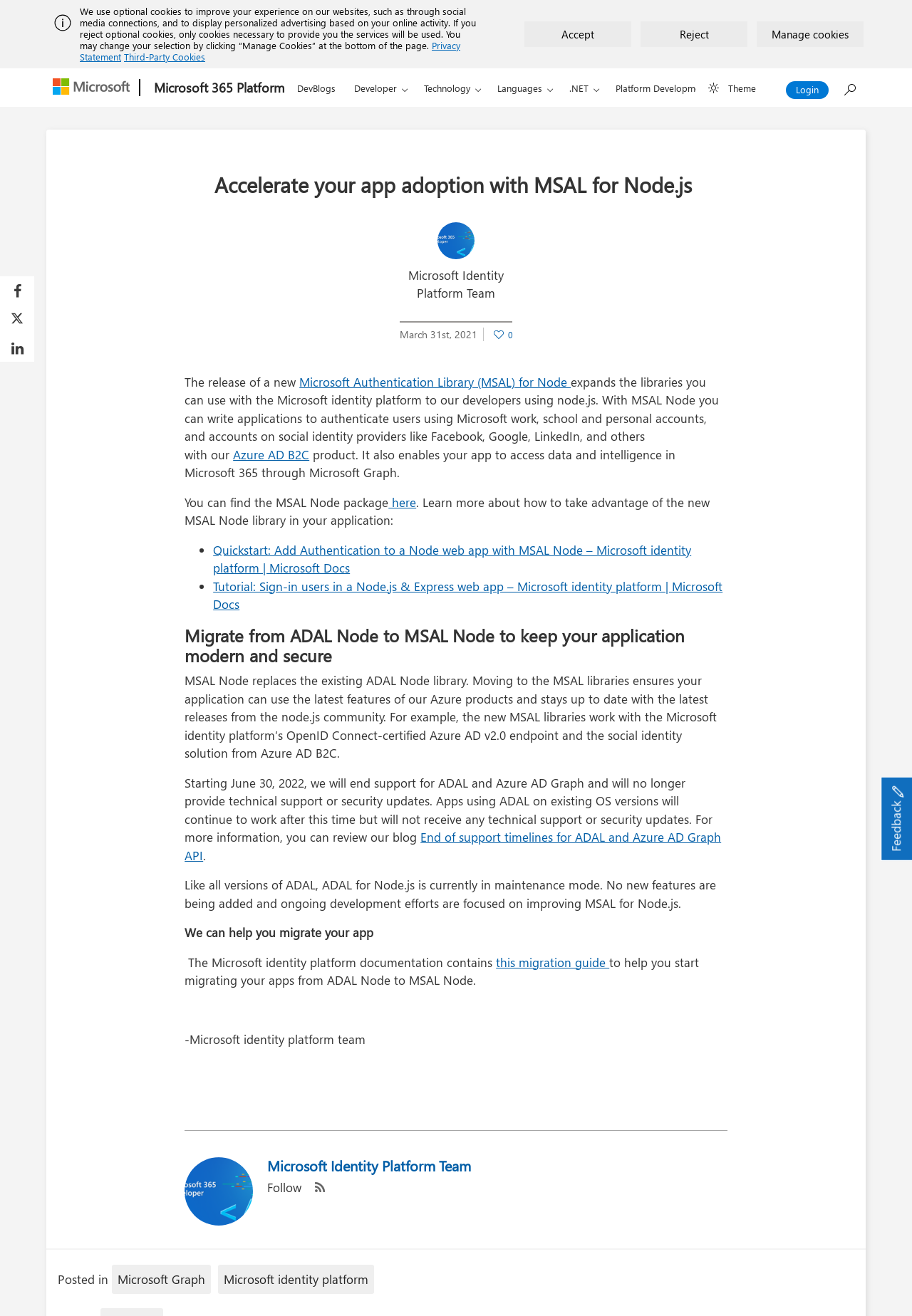Provide the bounding box coordinates of the section that needs to be clicked to accomplish the following instruction: "Click the 'Login' button."

[0.862, 0.062, 0.909, 0.075]